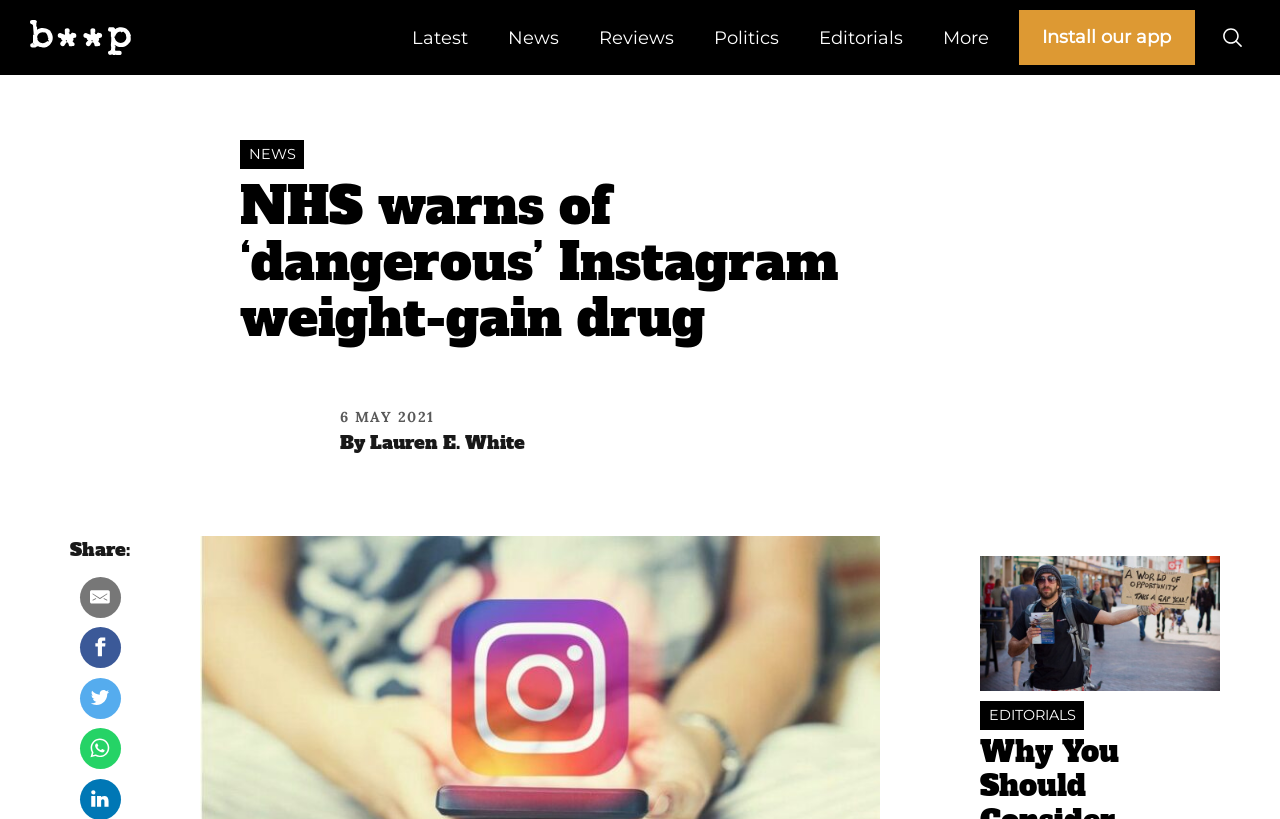Provide the bounding box coordinates of the area you need to click to execute the following instruction: "Click on the 'Latest' link".

[0.306, 0.0, 0.381, 0.092]